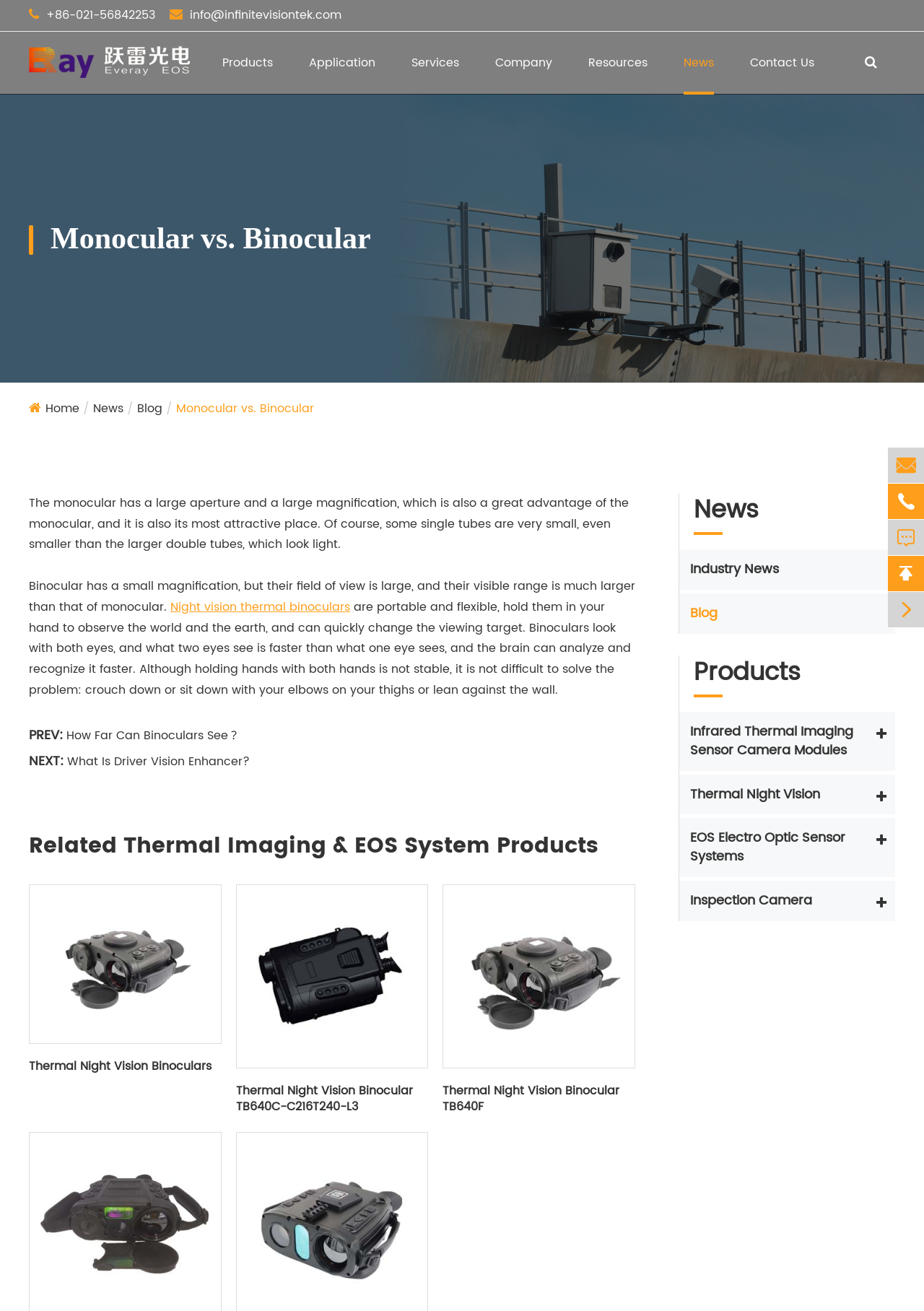Answer the question below with a single word or a brief phrase: 
What is the purpose of binocular?

To observe the world